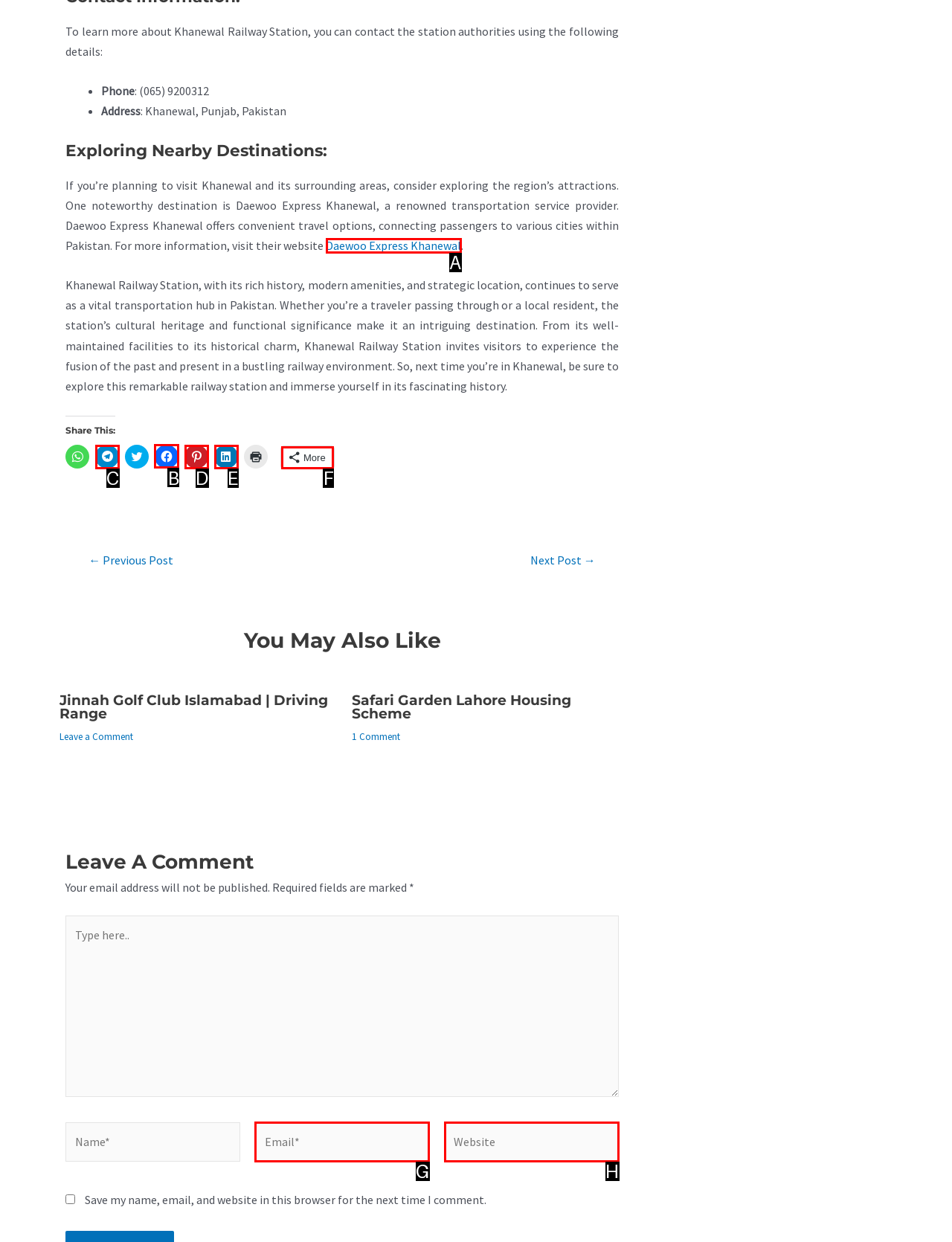Identify the letter of the UI element I need to click to carry out the following instruction: Click to share on Facebook

B